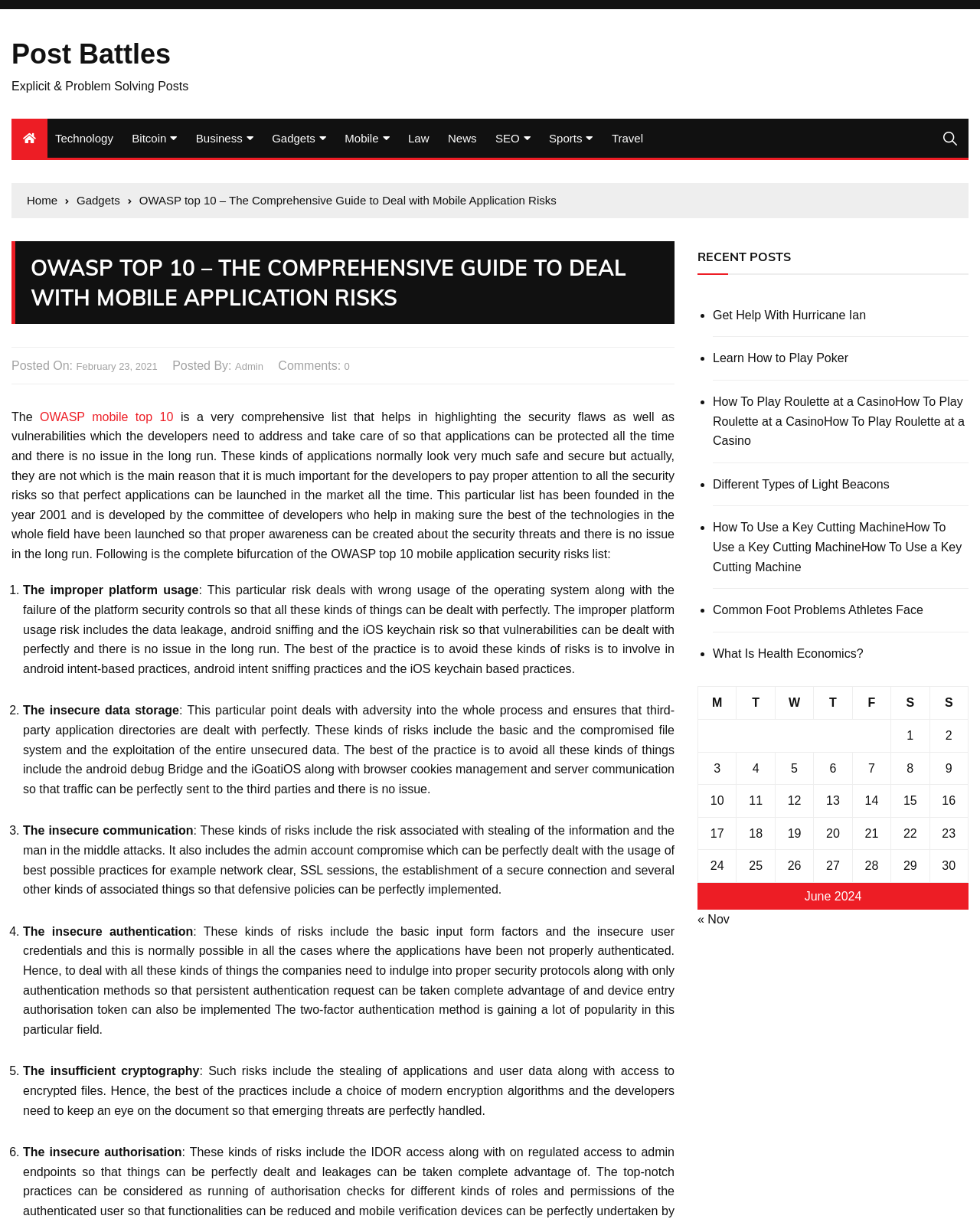What is the first risk in OWASP top 10?
Answer the question in as much detail as possible.

The first risk in OWASP top 10 is the improper platform usage, which deals with wrong usage of the operating system along with the failure of the platform security controls so that all these kinds of things can be dealt with perfectly.